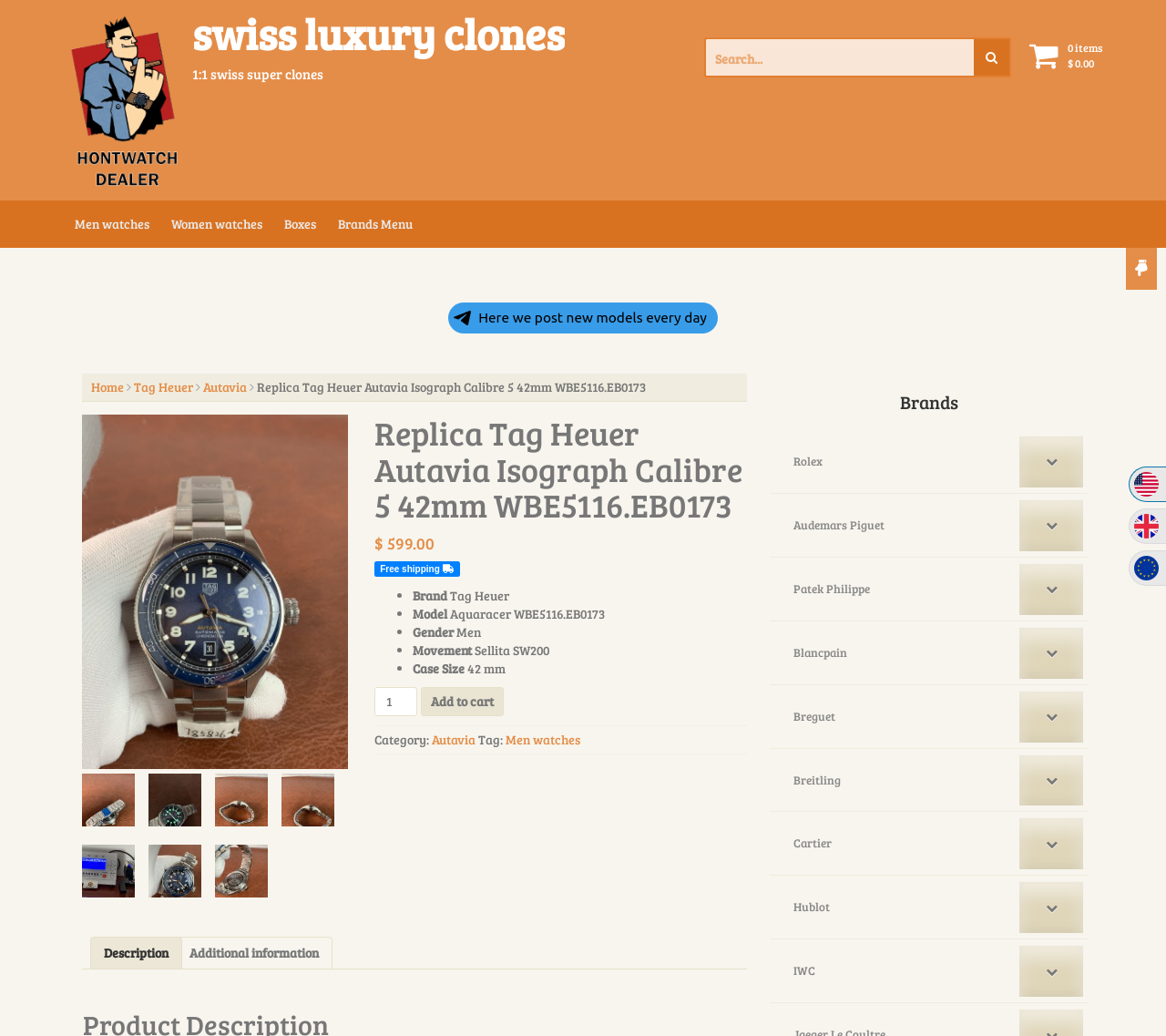Determine the bounding box coordinates of the clickable region to follow the instruction: "Search for a watch".

[0.604, 0.036, 0.838, 0.075]